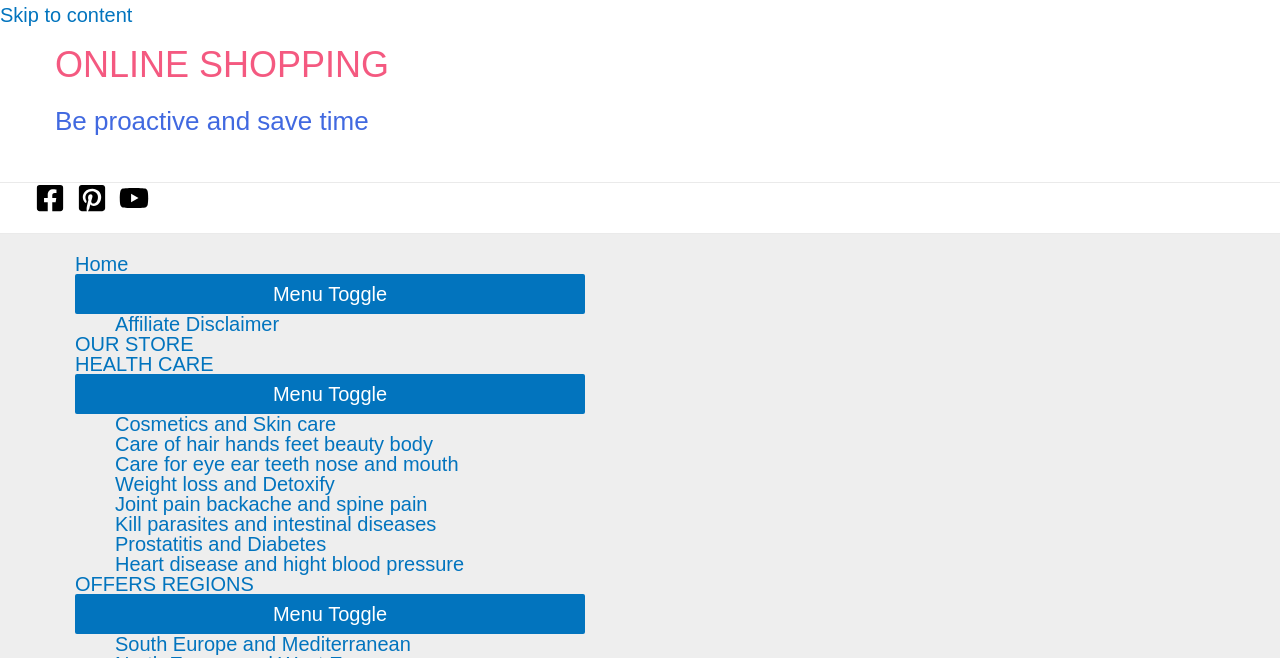Provide a comprehensive caption for the webpage.

This webpage appears to be an online shopping platform, with a prominent "Page not found" message at the top. Below this message, there is a link to "Skip to content" and another link to "ONLINE SHOPPING", which suggests that the user can navigate to the main shopping area.

On the top-right corner, there are three social media links: Facebook, Pinterest, and YouTube, each accompanied by an image. These links are positioned closely together, with the Facebook link on the left, followed by Pinterest, and then YouTube on the right.

Below the social media links, there is a navigation menu with several categories. The menu starts with a "Home" link, followed by a "Menu Toggle" button. The categories include "OUR STORE", "HEALTH CARE", and "OFFERS REGIONS", each with a dropdown menu that can be expanded by clicking on the "Menu Toggle" button.

Under the "HEALTH CARE" category, there are several subcategories, including "Cosmetics and Skin care", "Care of hair hands feet beauty body", and others, which are listed in a vertical column. These subcategories are positioned below the "HEALTH CARE" link and are spaced evenly apart.

Finally, under the "OFFERS REGIONS" category, there is a single subcategory, "South Europe and Mediterranean", which is positioned at the bottom of the navigation menu.

Overall, the webpage has a simple and organized layout, with clear headings and concise text. The navigation menu is easy to follow, and the social media links are prominently displayed.